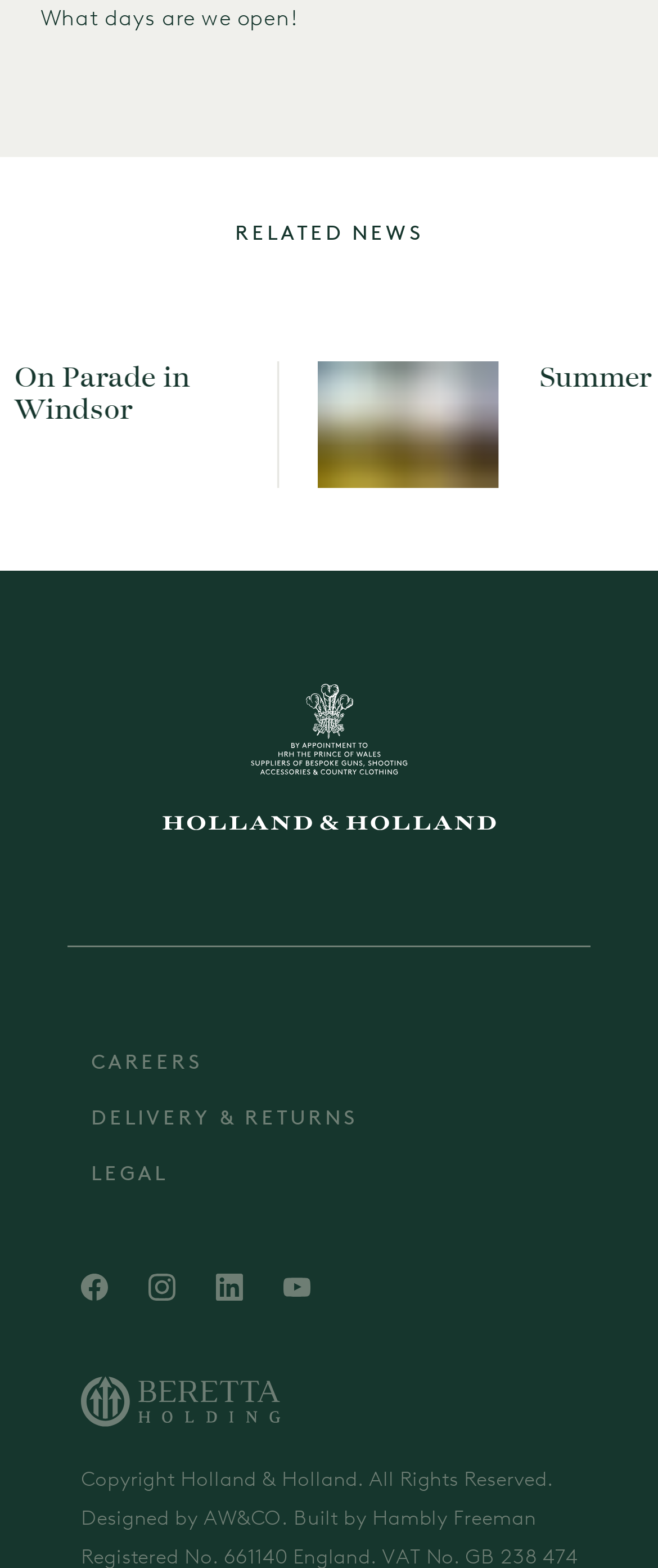Give a one-word or short phrase answer to the question: 
What is the name of the company?

Holland & Holland